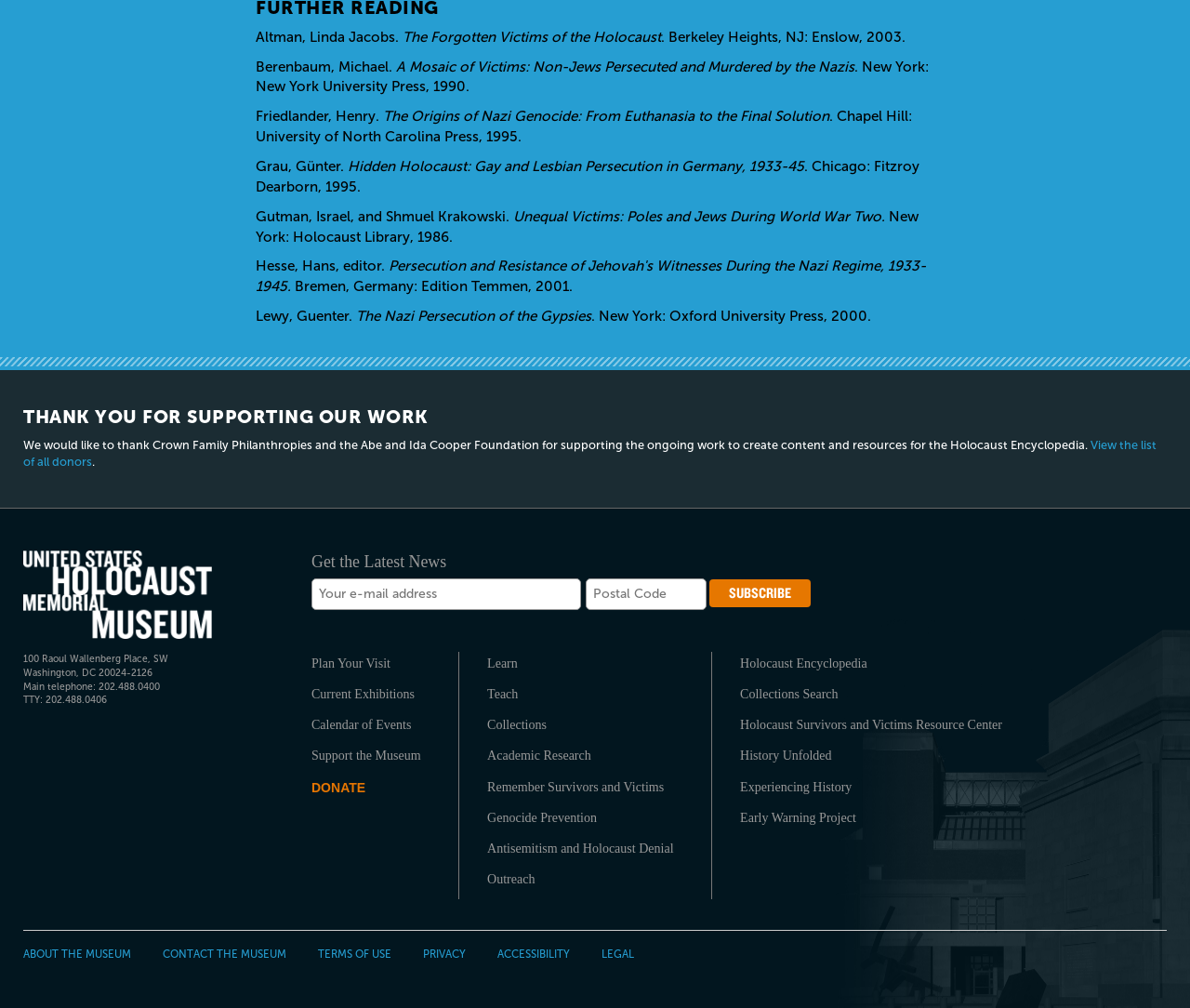Answer the question in a single word or phrase:
What is the address of the United States Holocaust Memorial Museum?

100 Raoul Wallenberg Place, SW, Washington, DC 20024-2126